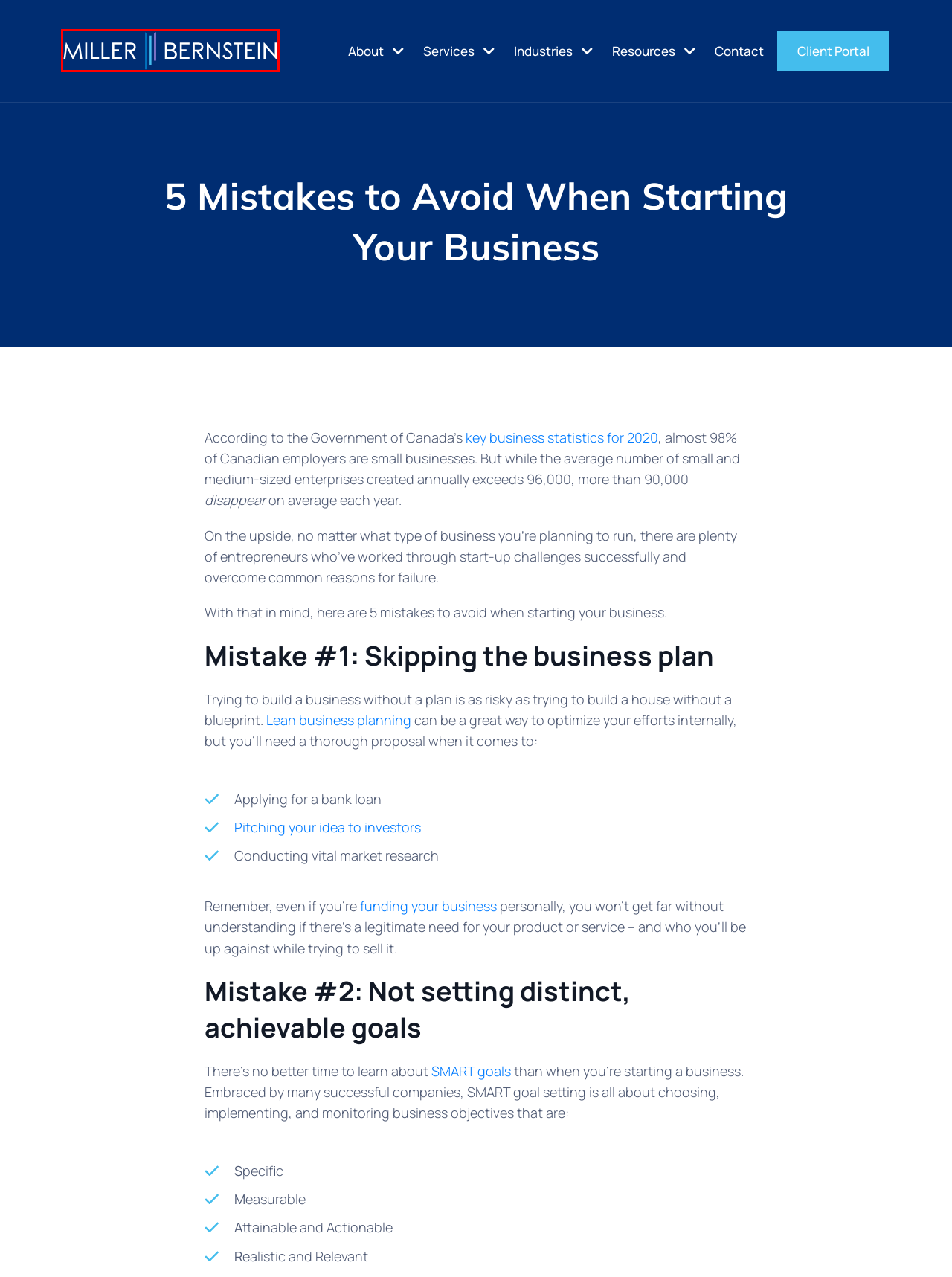Review the screenshot of a webpage which includes a red bounding box around an element. Select the description that best fits the new webpage once the element in the bounding box is clicked. Here are the candidates:
A. Contact | Miller Bernstein
B. Toronto Accounting Specialists | Miller Bernstein
C. The Fundamentals of Lean Business Planning | Miller Bernstein
D. Key Small Business Statistics — 2020
E. Pitching Investors - Entrepreneur Do’s and Don'ts | Miller Bernstein
F. Small Business Owners & Cash Flow Uncertainty | QuickBooks Canada
G. About Us | Miller Bernstein
H. Miller Bernstein LLP - Client Portal

B